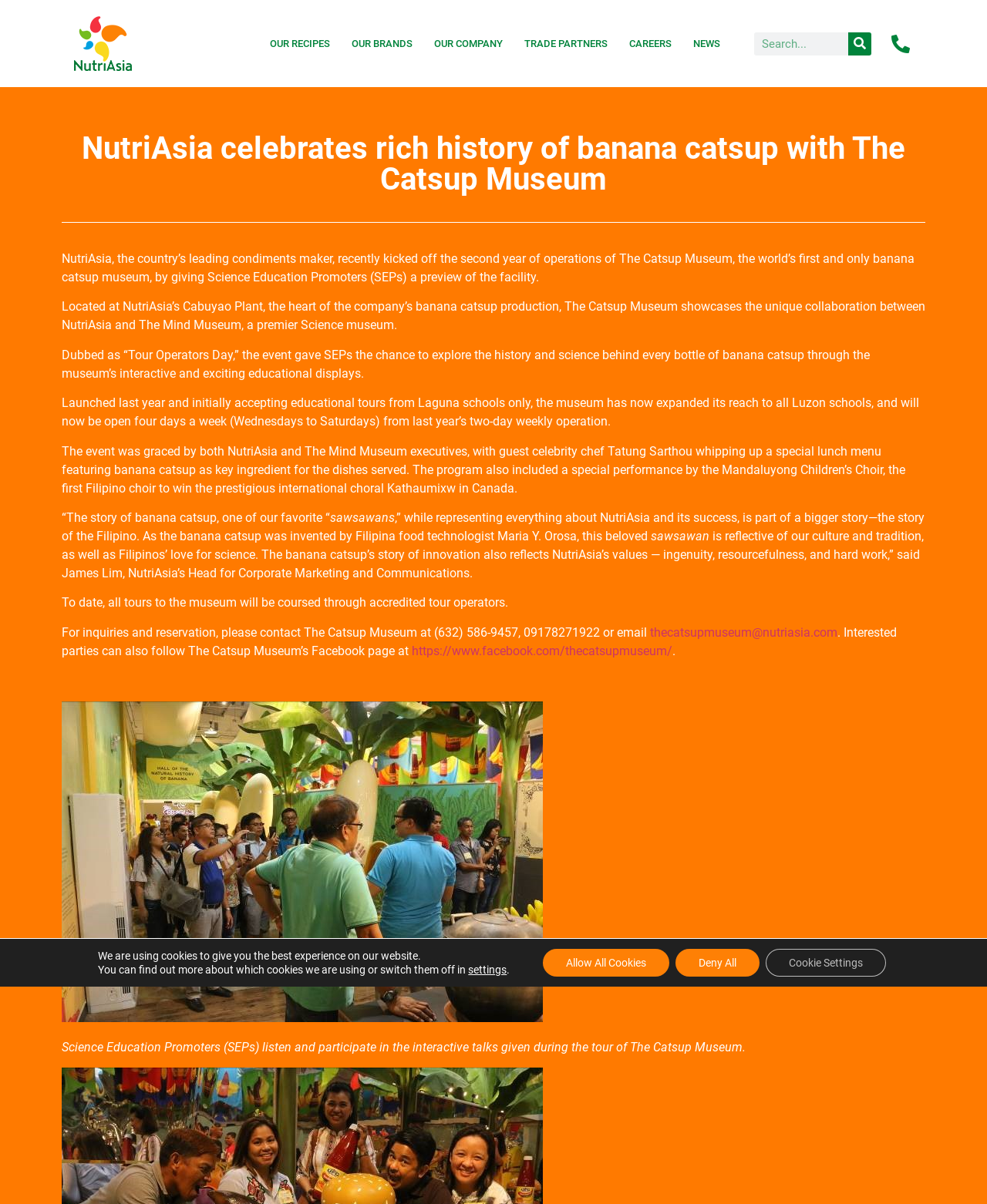What is the name of the museum?
Please answer the question with as much detail as possible using the screenshot.

I found the answer by reading the text on the webpage, specifically the sentence 'NutriAsia, the country’s leading condiments maker, recently kicked off the second year of operations of The Catsup Museum...' which mentions the name of the museum.